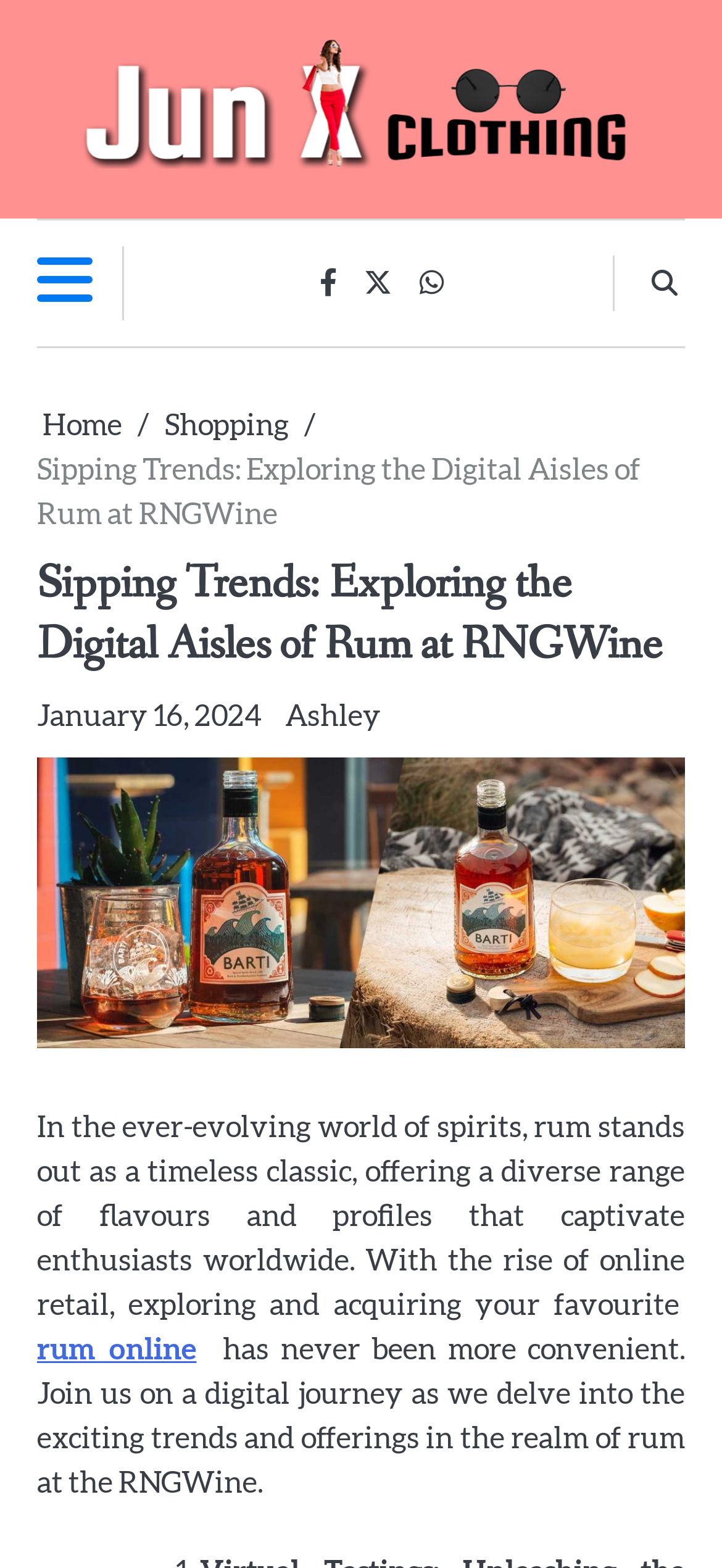Determine the bounding box coordinates of the UI element described by: "alt="Jun X Clothing"".

[0.103, 0.024, 0.872, 0.116]